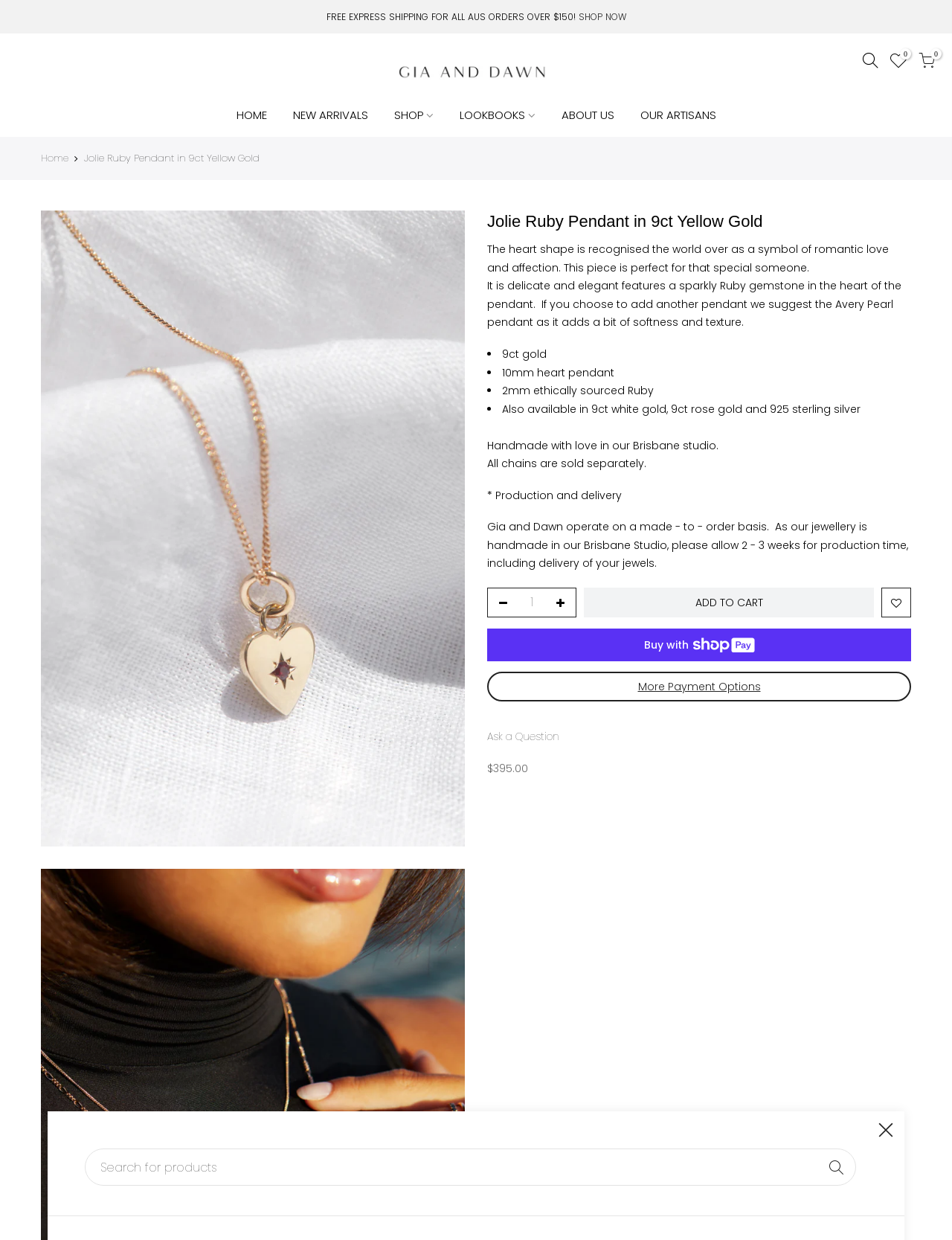Can you specify the bounding box coordinates for the region that should be clicked to fulfill this instruction: "Click the 'Ask a Question' link".

[0.512, 0.588, 0.588, 0.6]